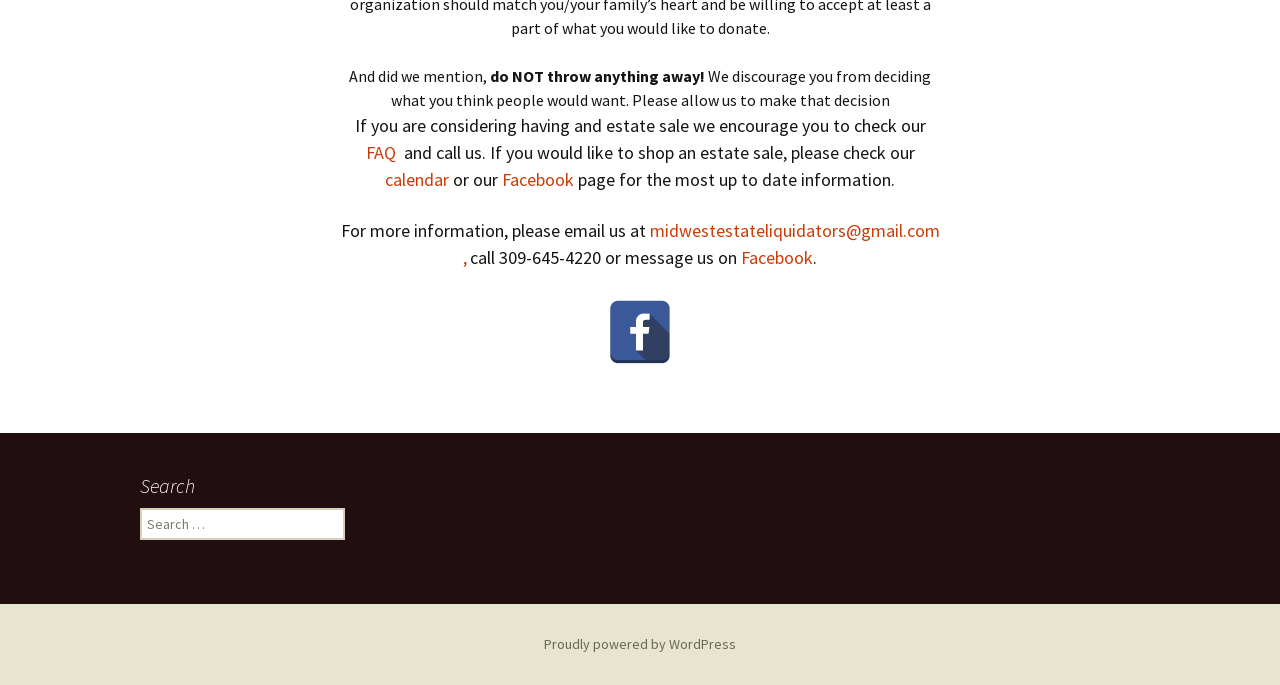Locate the bounding box coordinates of the UI element described by: "name="s" placeholder="Search …"". Provide the coordinates as four float numbers between 0 and 1, formatted as [left, top, right, bottom].

[0.109, 0.742, 0.27, 0.789]